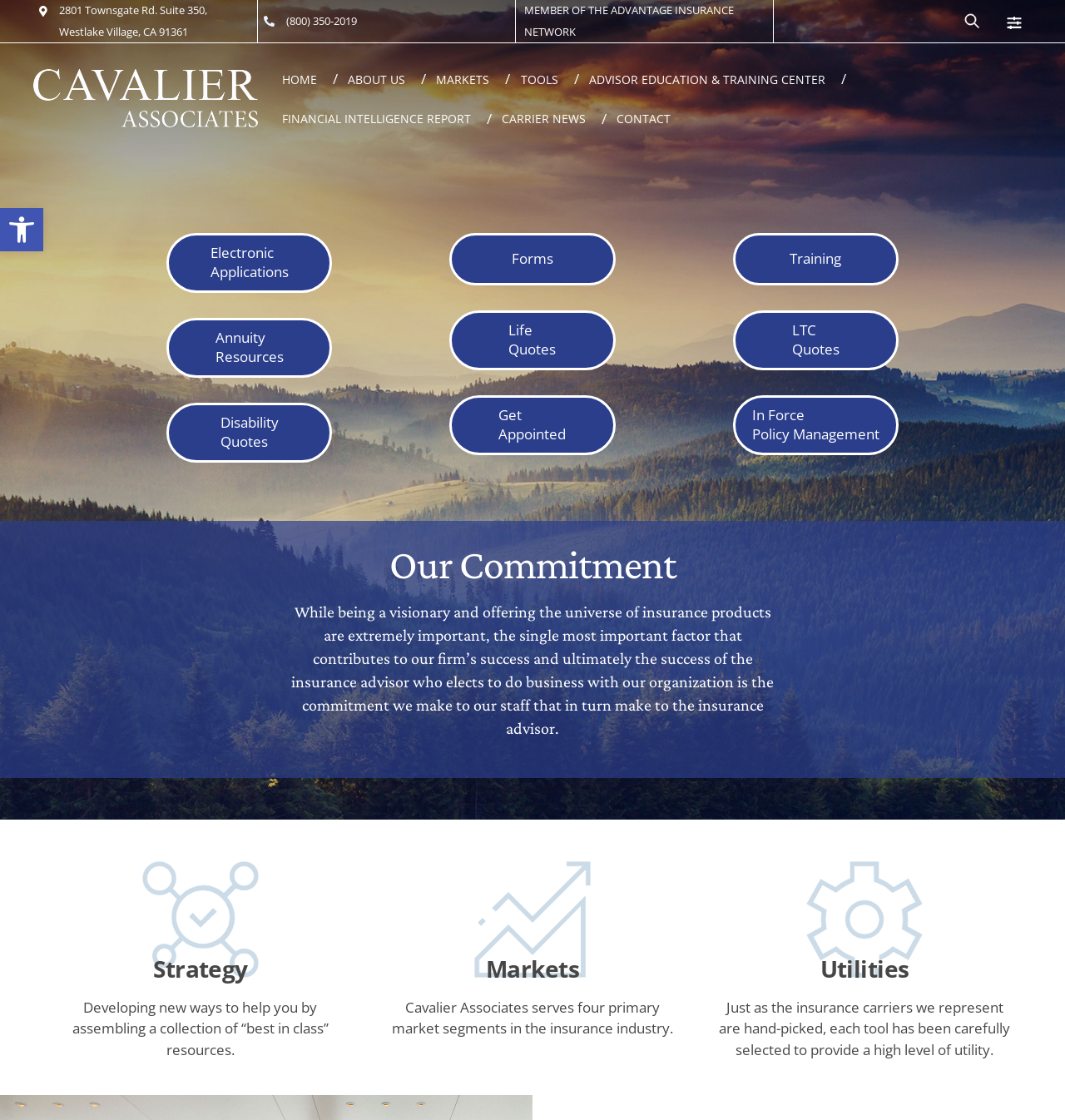What is the company's address?
Observe the image and answer the question with a one-word or short phrase response.

2801 Townsgate Rd. Suite 350, Westlake Village, CA 91361